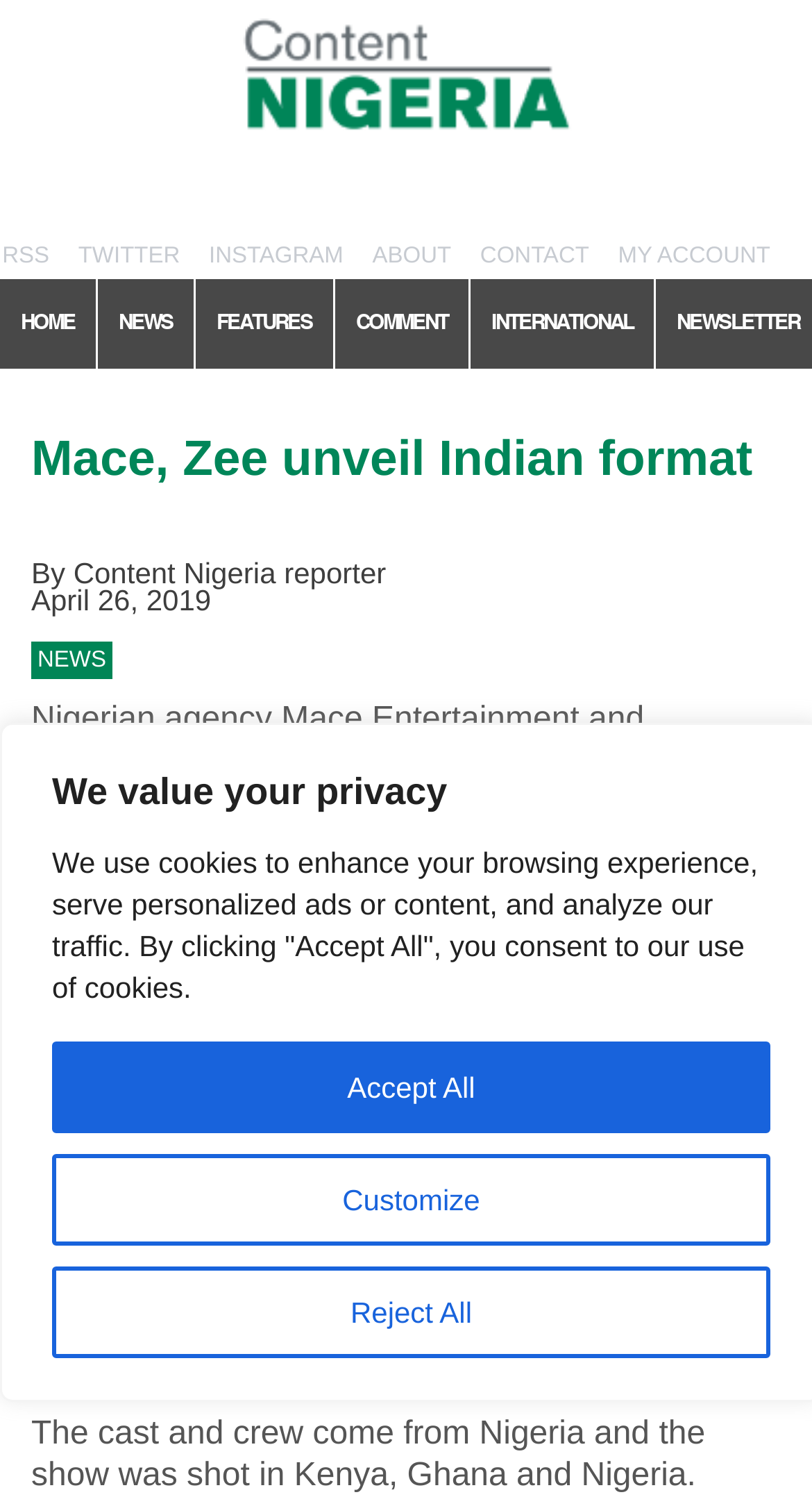Look at the image and write a detailed answer to the question: 
What is the name of the Indian scripted format?

I found the answer by reading the text 'The show runs to 104 half-hour episodes and is the first local version of successful Indian drama Pavitra Rishta.' which is located in the main content area of the webpage.